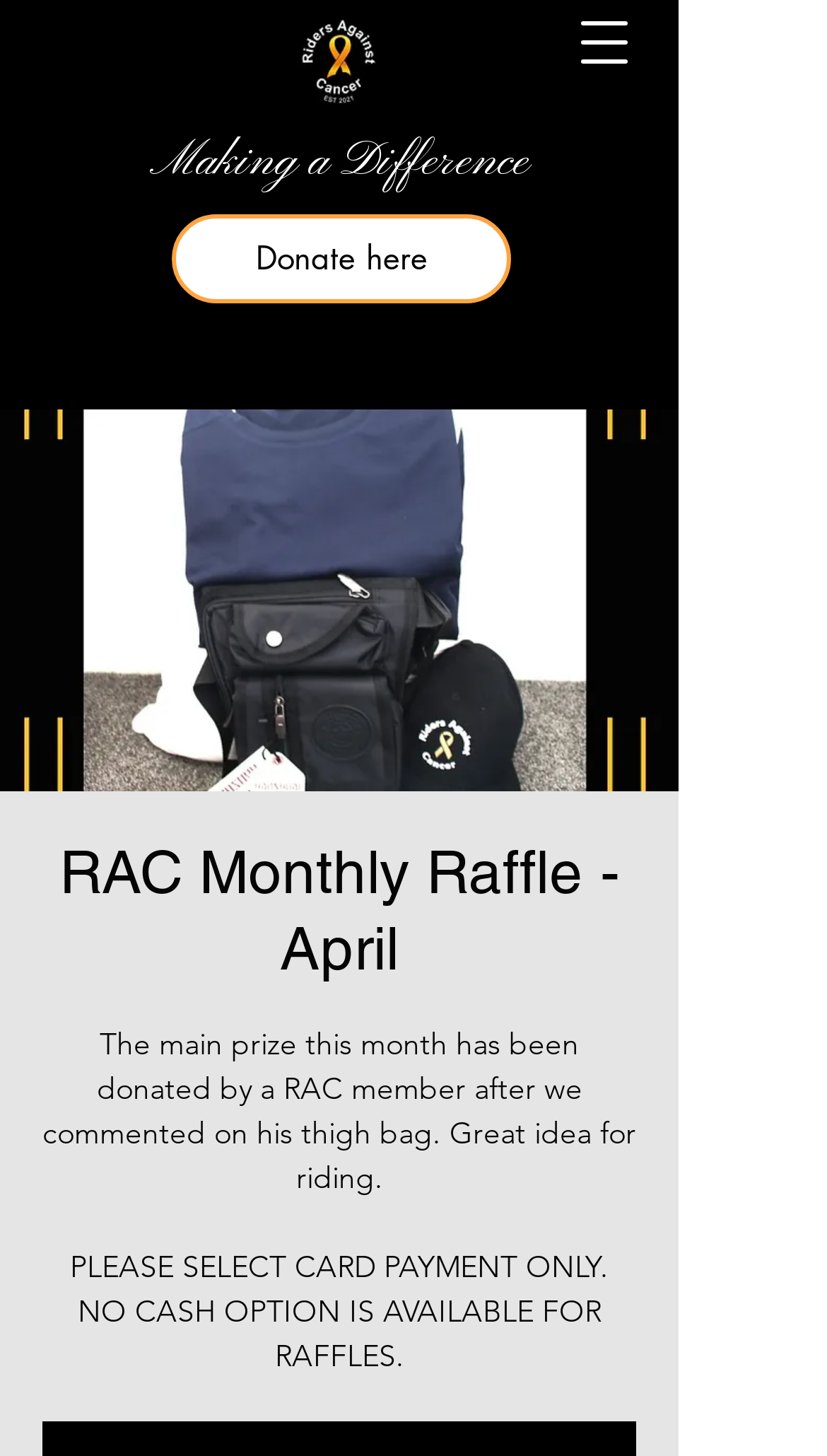Determine the bounding box for the UI element described here: "Donate here".

[0.208, 0.147, 0.618, 0.208]